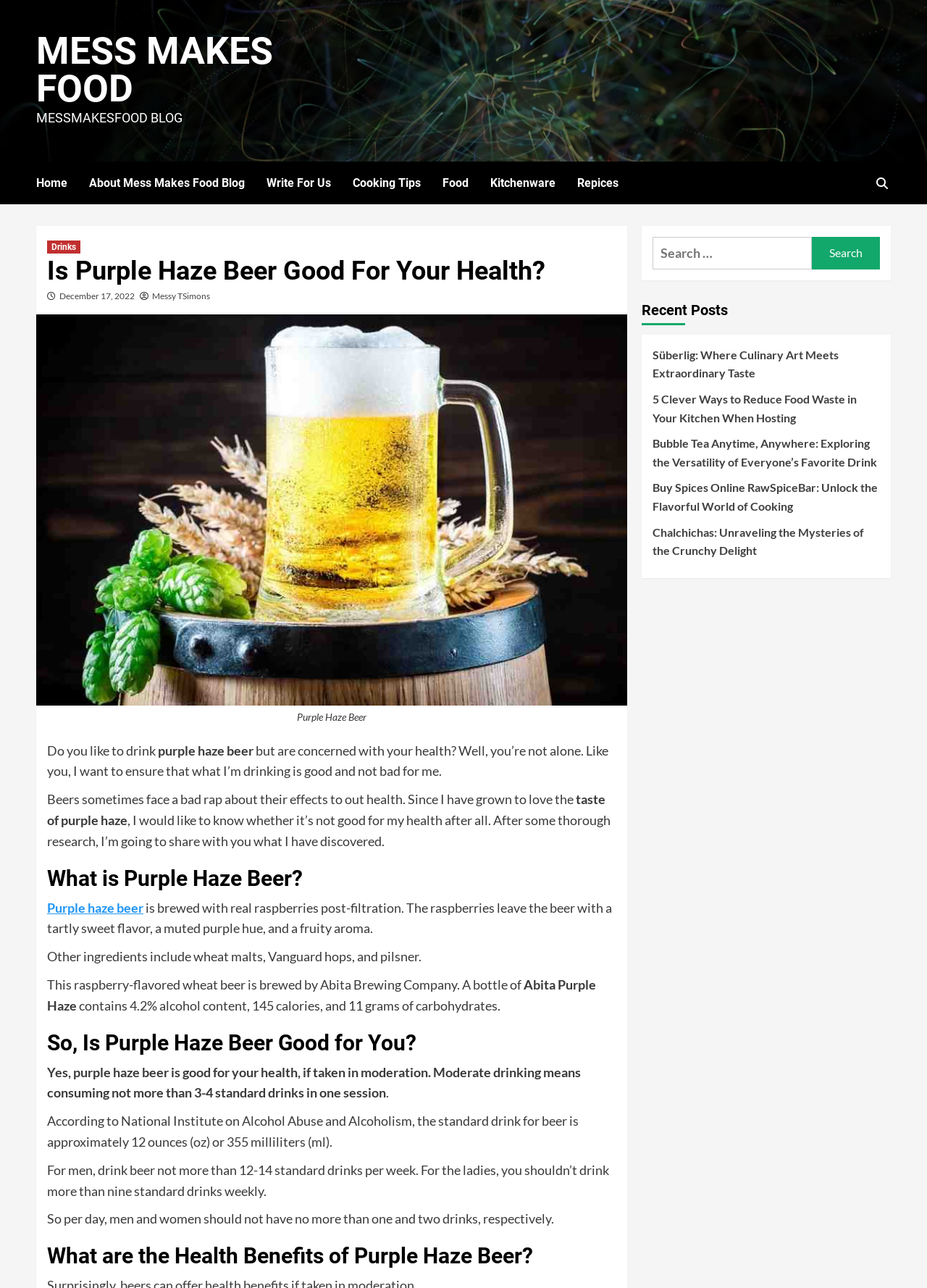Identify and provide the bounding box coordinates of the UI element described: "Drinks". The coordinates should be formatted as [left, top, right, bottom], with each number being a float between 0 and 1.

[0.051, 0.187, 0.087, 0.197]